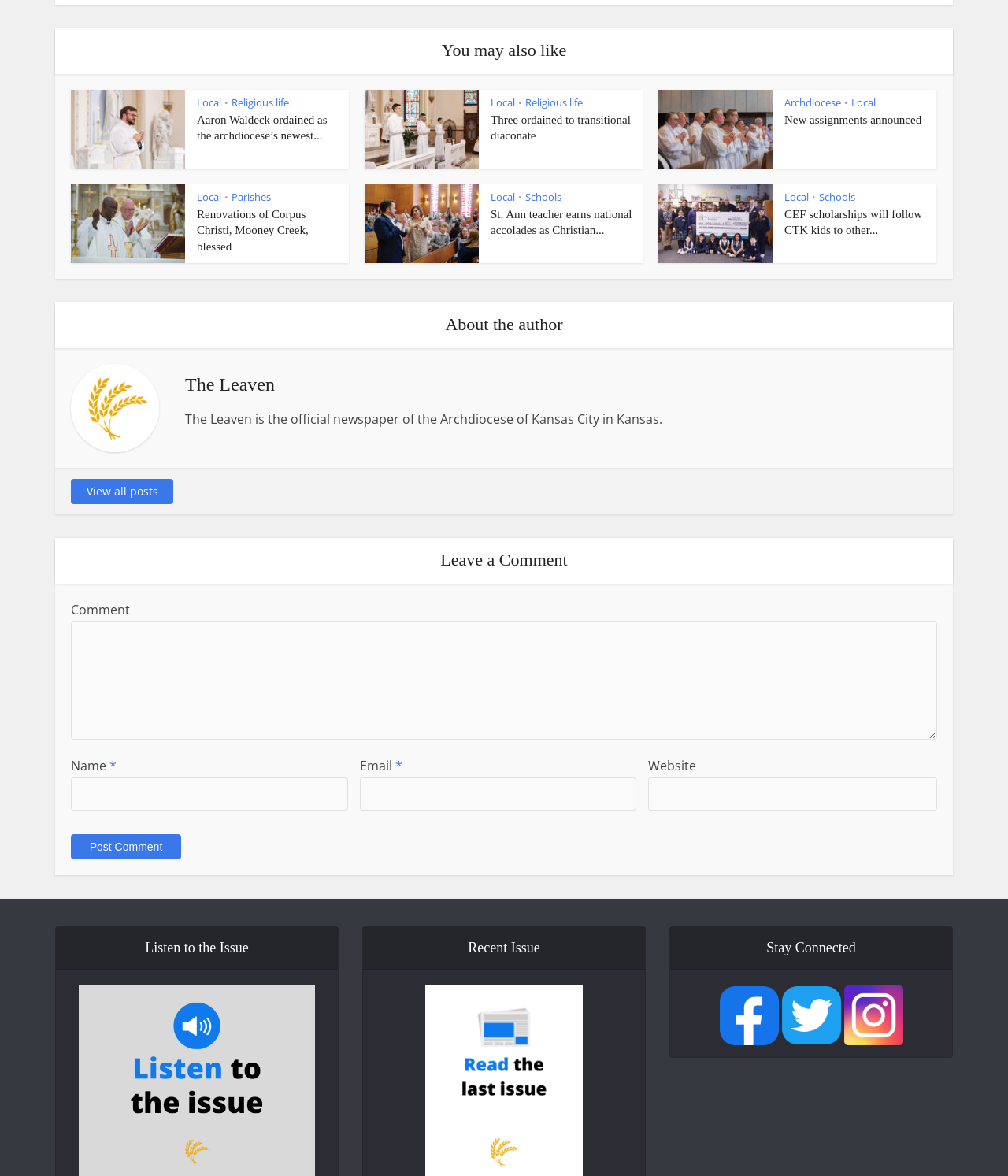With reference to the screenshot, provide a detailed response to the question below:
What is the purpose of the 'CEF scholarships' article?

I read the heading of the article, which says 'CEF scholarships will follow CTK kids to other...', and inferred that the purpose of the article is to announce scholarships.